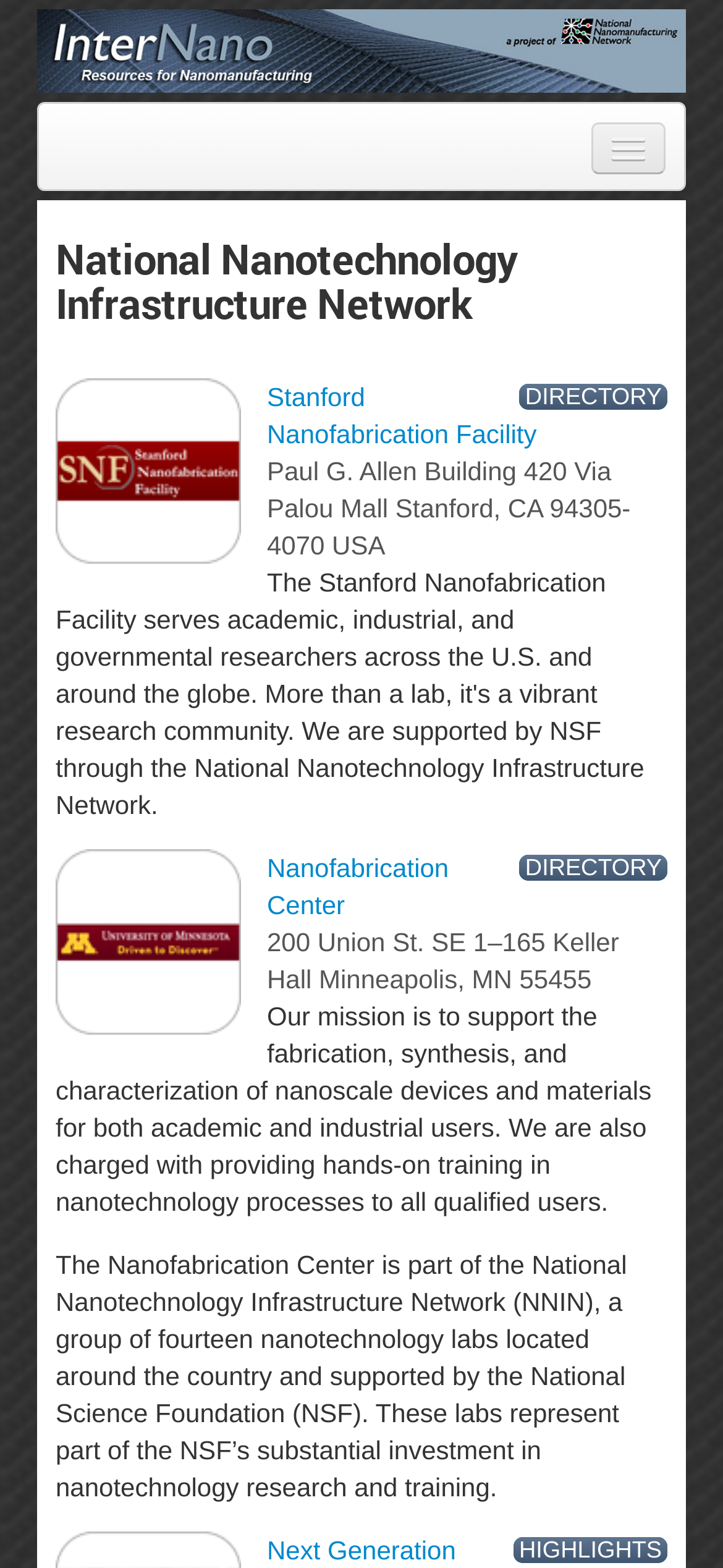Identify the bounding box coordinates for the UI element mentioned here: "Resources". Provide the coordinates as four float values between 0 and 1, i.e., [left, top, right, bottom].

[0.067, 0.195, 0.933, 0.23]